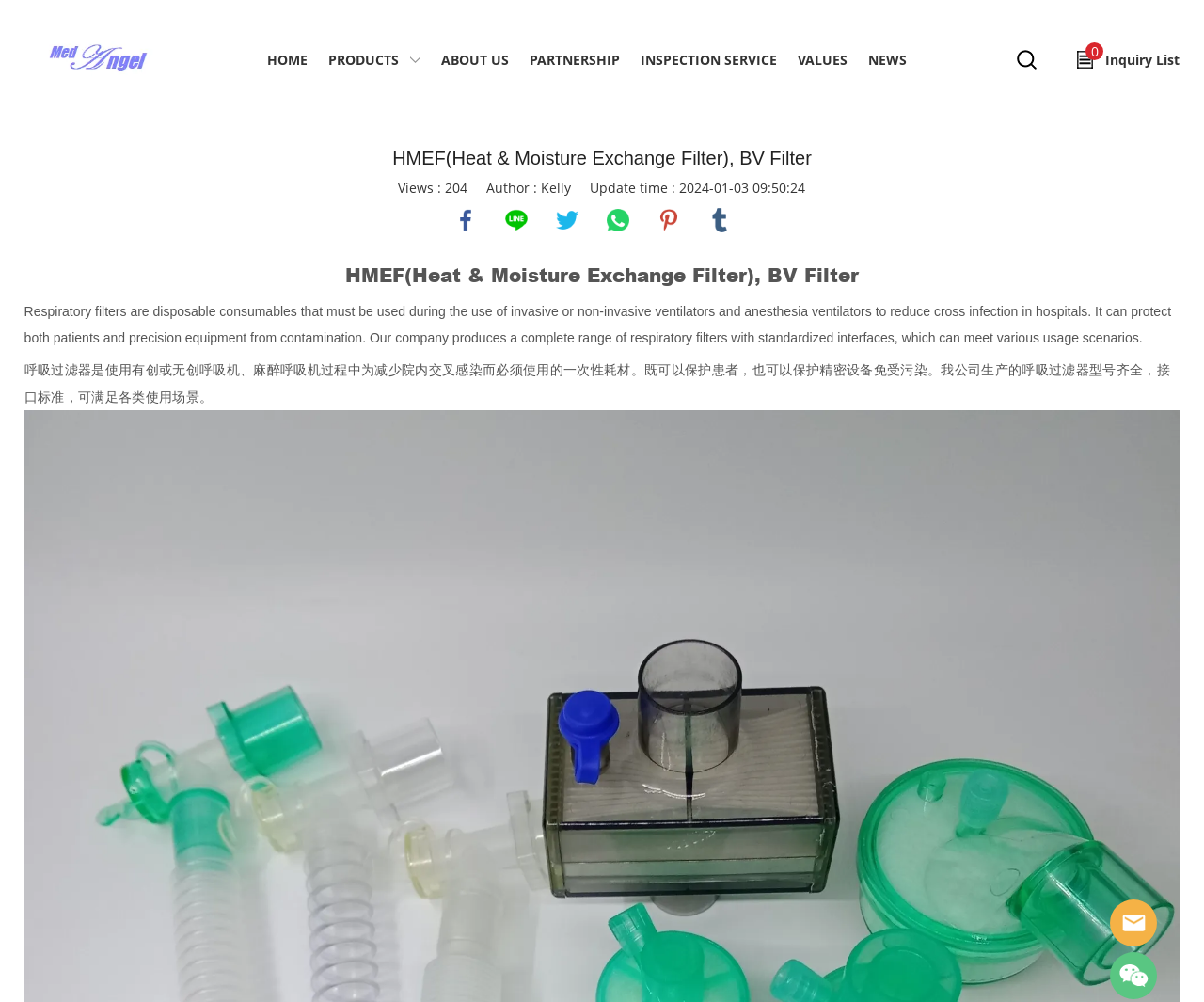Find the bounding box coordinates for the area that should be clicked to accomplish the instruction: "Search for a product".

[0.666, 0.04, 0.822, 0.079]